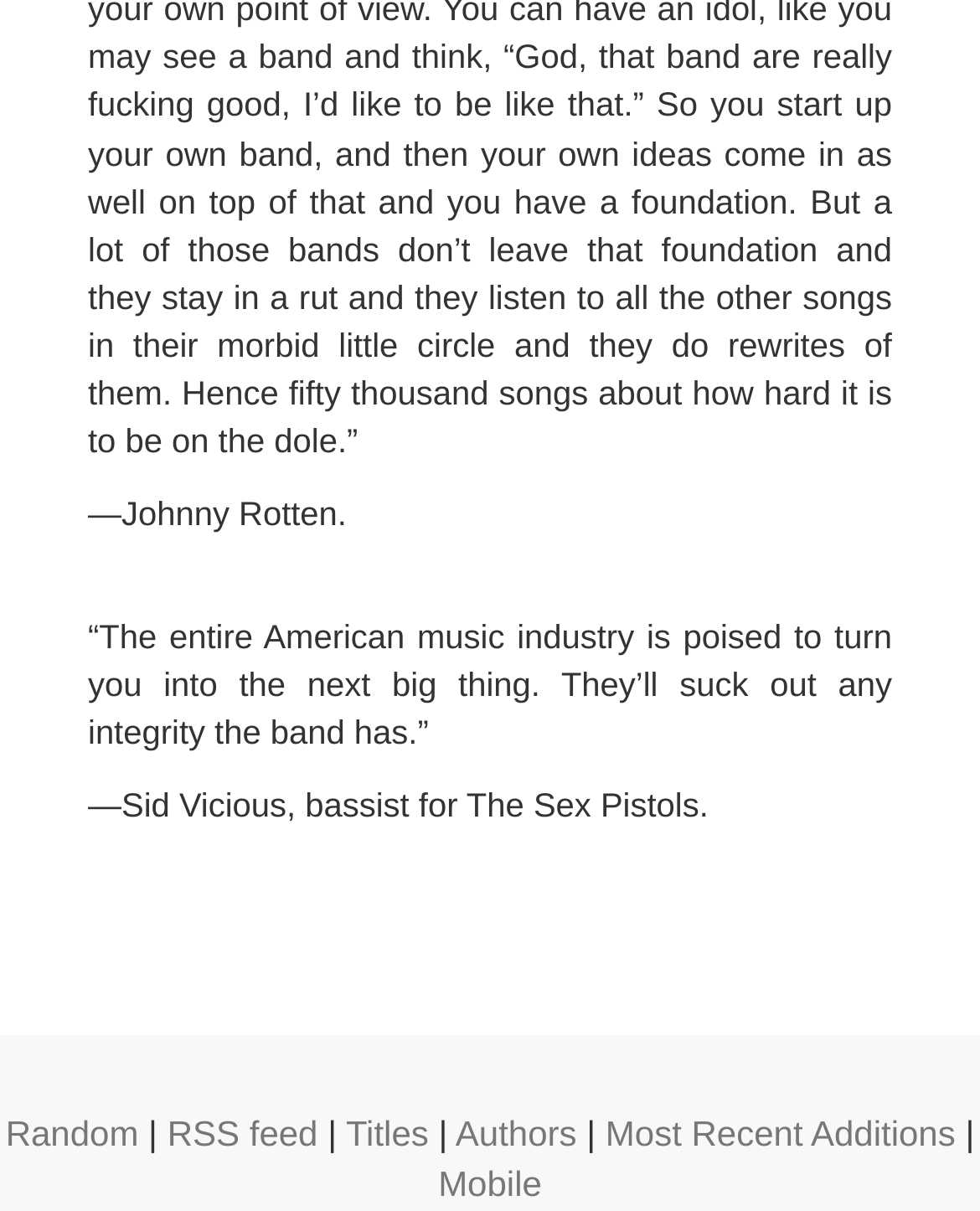Who said the entire American music industry is poised to turn you into the next big thing? Refer to the image and provide a one-word or short phrase answer.

Sid Vicious